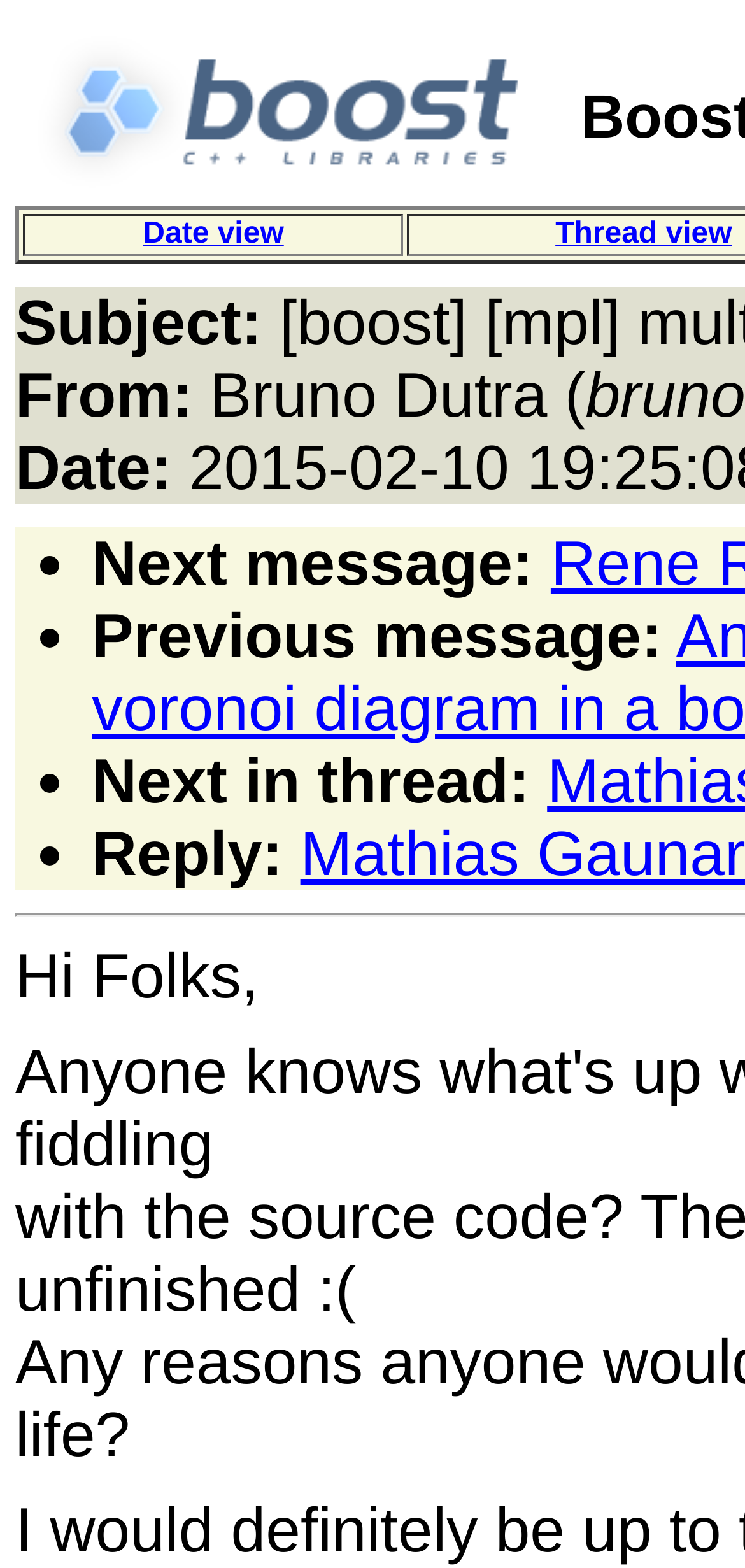What is the first line of the message?
Please answer the question as detailed as possible based on the image.

I found a StaticText element with the text 'Hi Folks,' which suggests that it is the first line of the message.